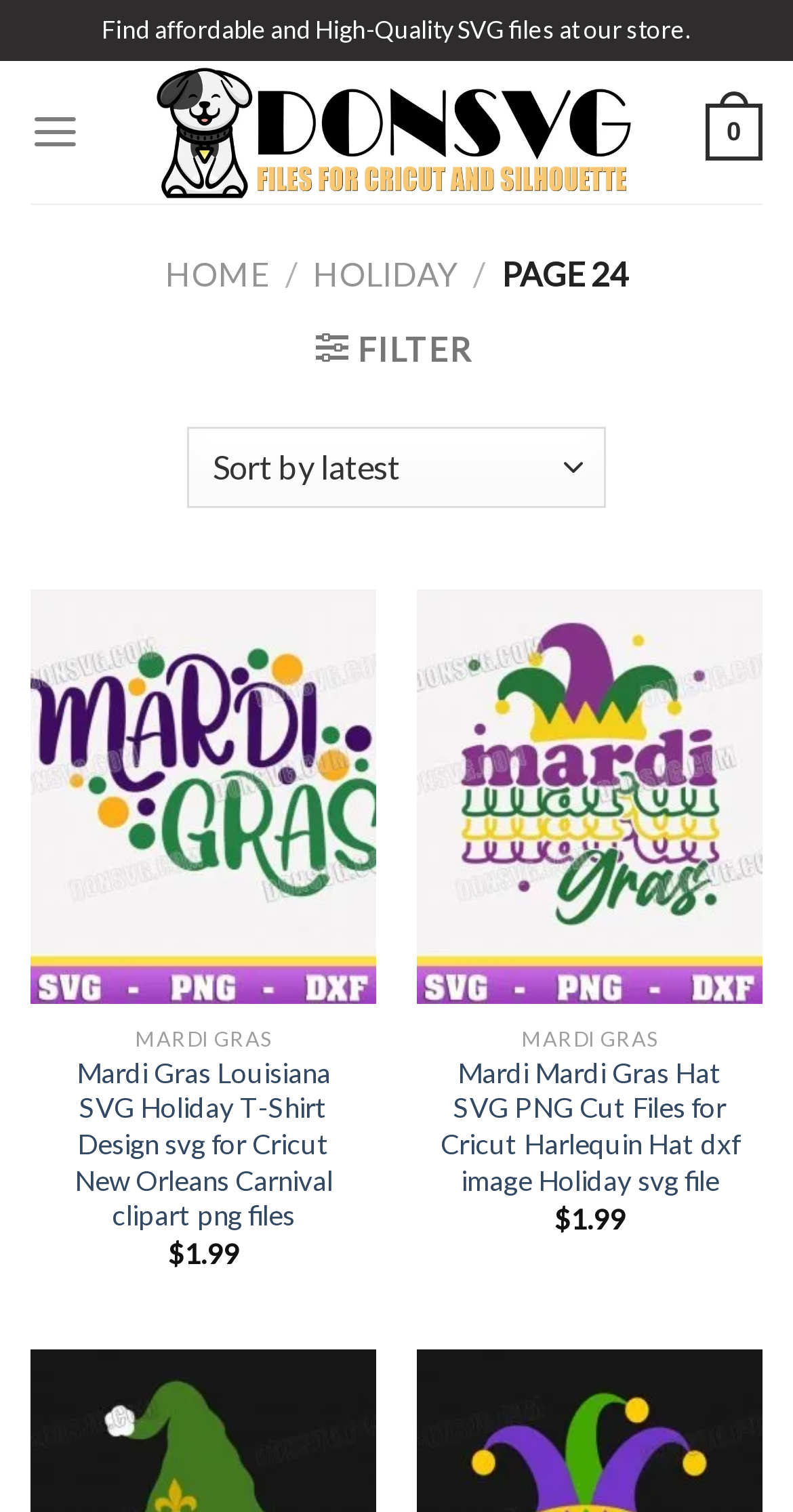From the element description: "Filter", extract the bounding box coordinates of the UI element. The coordinates should be expressed as four float numbers between 0 and 1, in the order [left, top, right, bottom].

[0.398, 0.218, 0.594, 0.244]